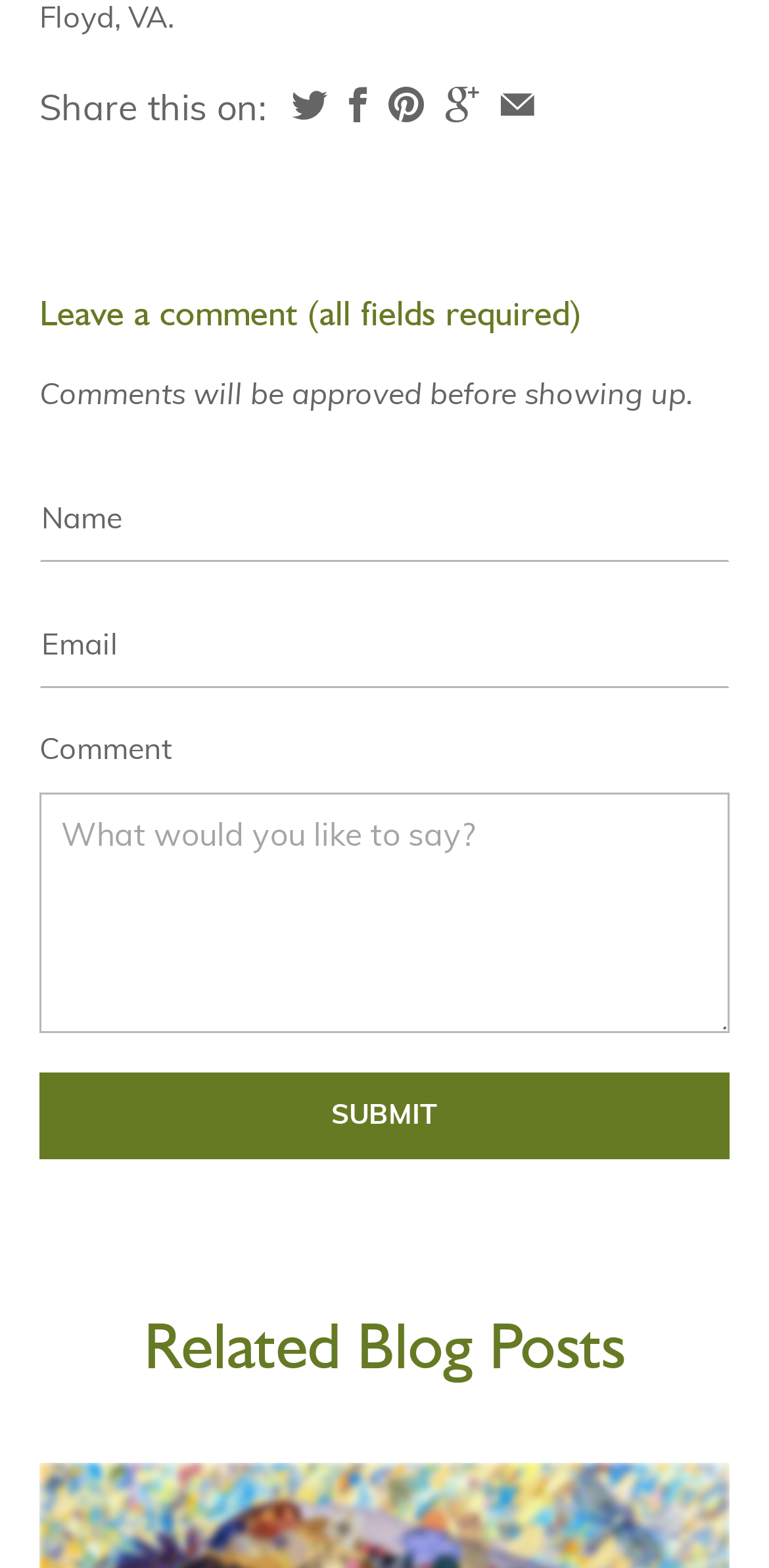Identify the bounding box of the HTML element described as: "parent_node: Comment value="Submit"".

[0.051, 0.684, 0.949, 0.739]